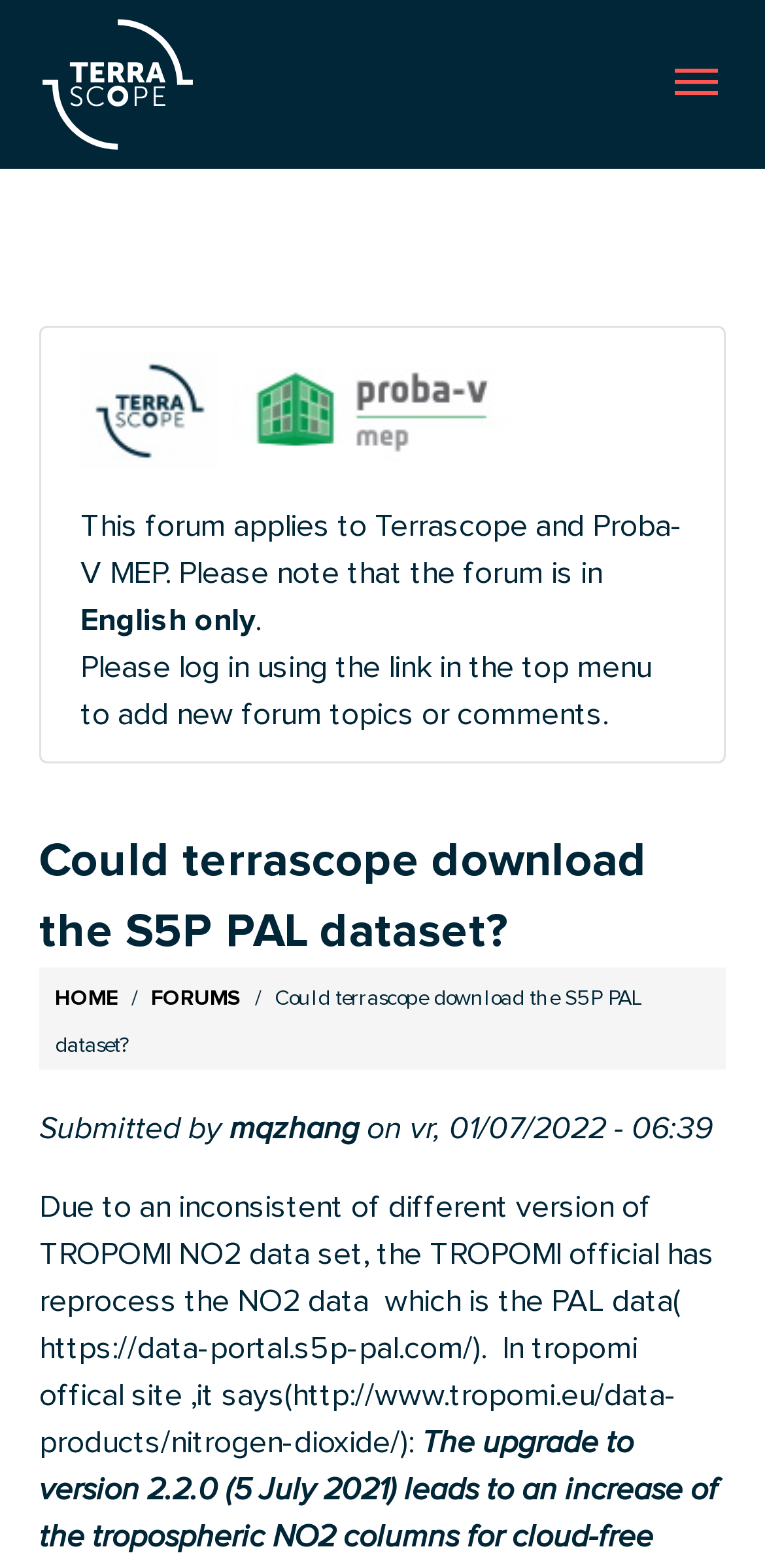What is the logo above the text 'This forum applies to Terrascope and Proba-V MEP.'?
Based on the image, give a concise answer in the form of a single word or short phrase.

Terrascope logo